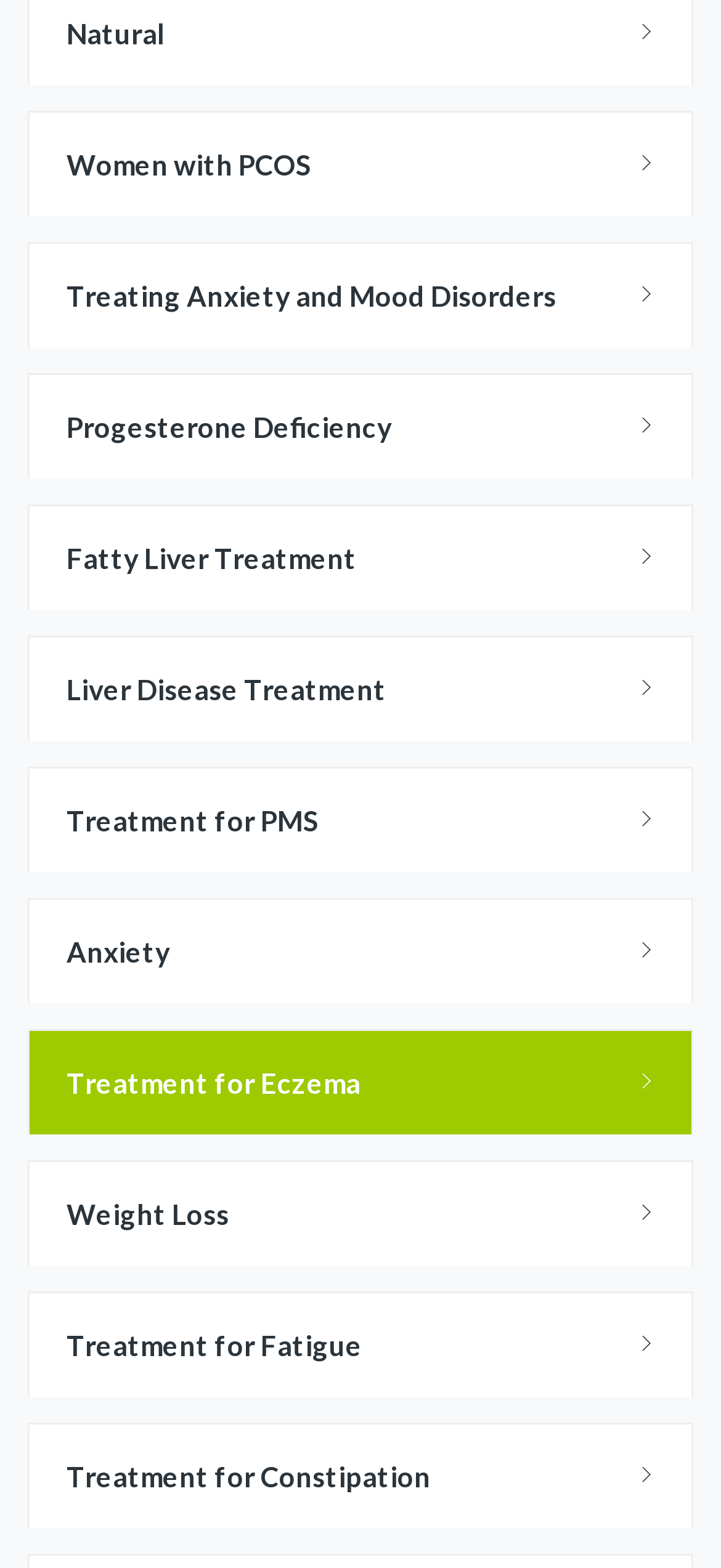Identify the bounding box coordinates of the area that should be clicked in order to complete the given instruction: "Explore Fatty Liver Treatment". The bounding box coordinates should be four float numbers between 0 and 1, i.e., [left, top, right, bottom].

[0.041, 0.323, 0.959, 0.389]